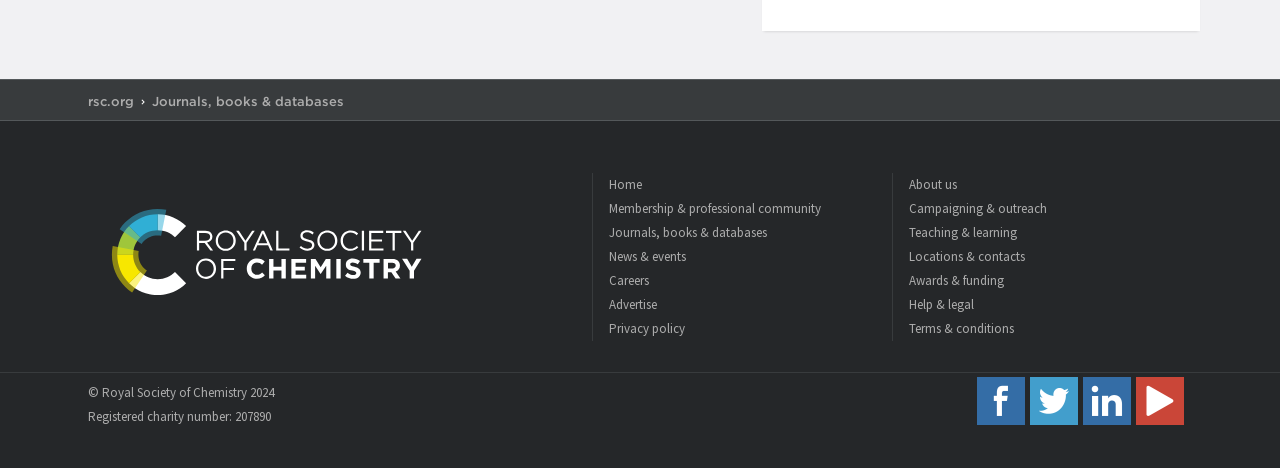What is the name of the organization?
Give a detailed and exhaustive answer to the question.

The name of the organization can be found in the image element with the description 'Royal Society of Chemistry homepage' and also in the copyright text at the bottom of the page, which reads '© Royal Society of Chemistry 2024'.